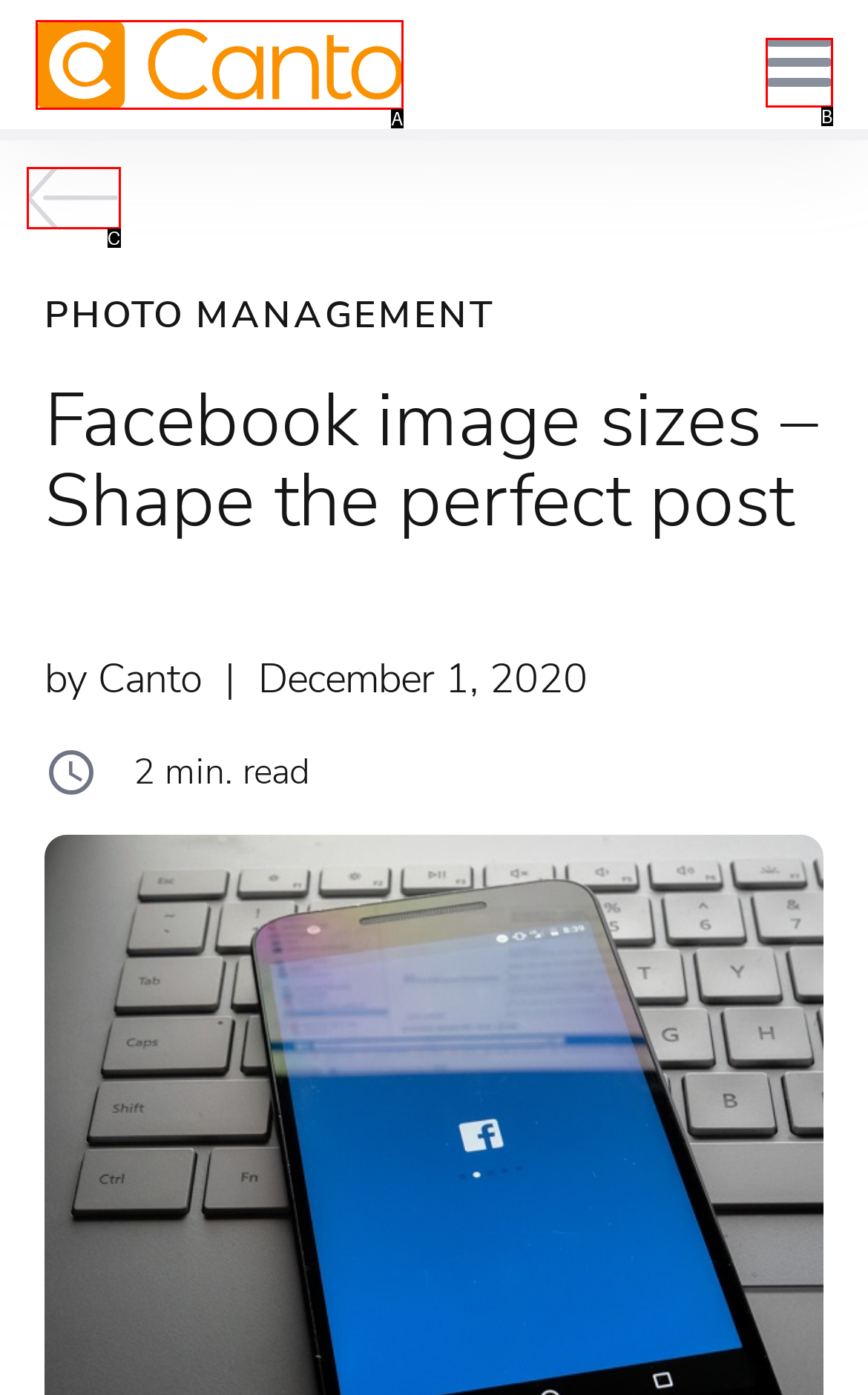Identify the HTML element that corresponds to the following description: Canto Digital Asset Management Provide the letter of the best matching option.

A